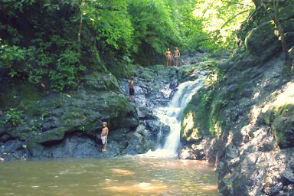Describe the image with as much detail as possible.

The image depicts a serene waterfall nestled amidst lush greenery, characteristic of a tropical rainforest. The waterfall cascades down rocky cliffs into a tranquil pool below, where the water appears to be a rich brown hue. On the left side of the image, a figure stands at the water's edge, presumably enjoying the coolness of the water. In the background, several more individuals are seen, adding a sense of exploration and adventure to the scene. This picturesque location appears to be a popular spot for visitors, reminiscent of the natural beauty found in Costa Rica, where adventures like the "Mala Noche Waterfall Tour" invite travelers to engage with such breathtaking landscapes.